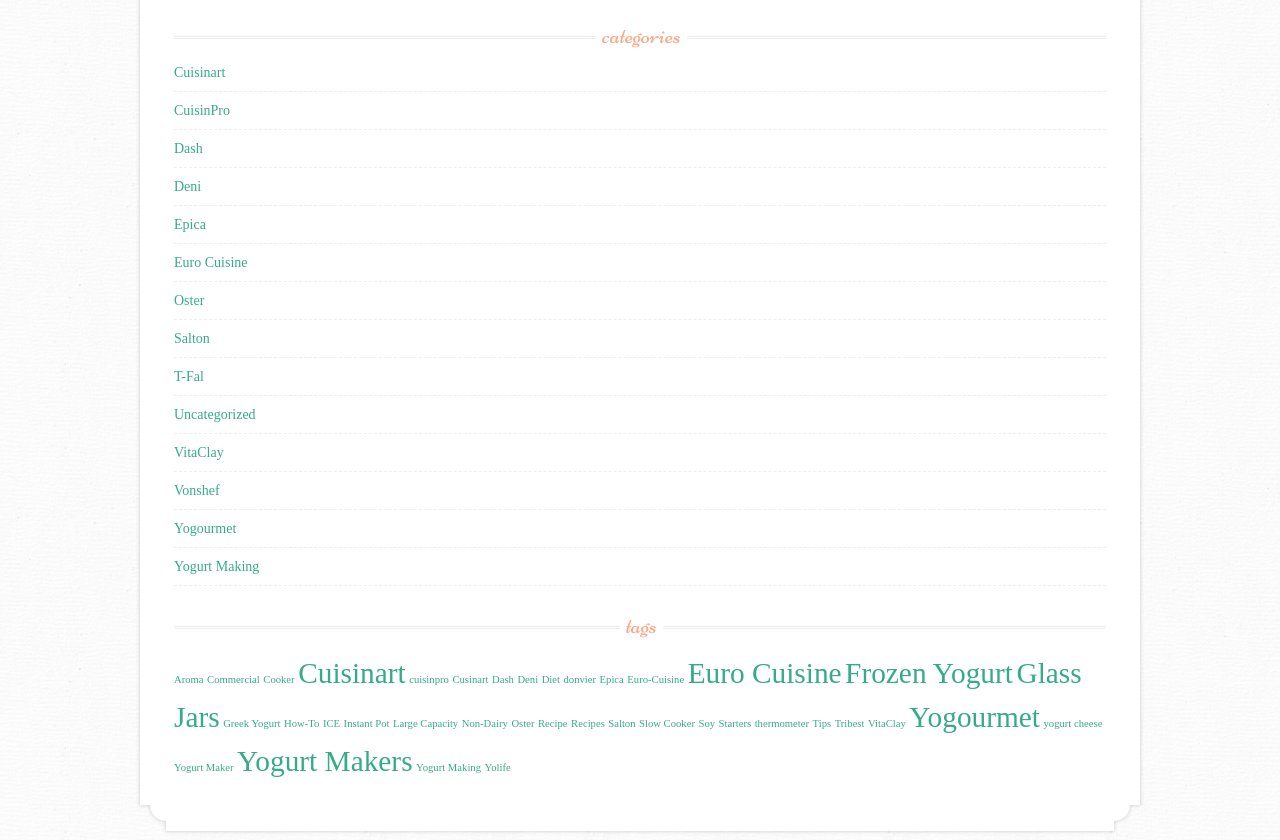Determine the bounding box coordinates for the element that should be clicked to follow this instruction: "Visit VitaClay". The coordinates should be given as four float numbers between 0 and 1, in the format [left, top, right, bottom].

[0.678, 0.855, 0.708, 0.868]